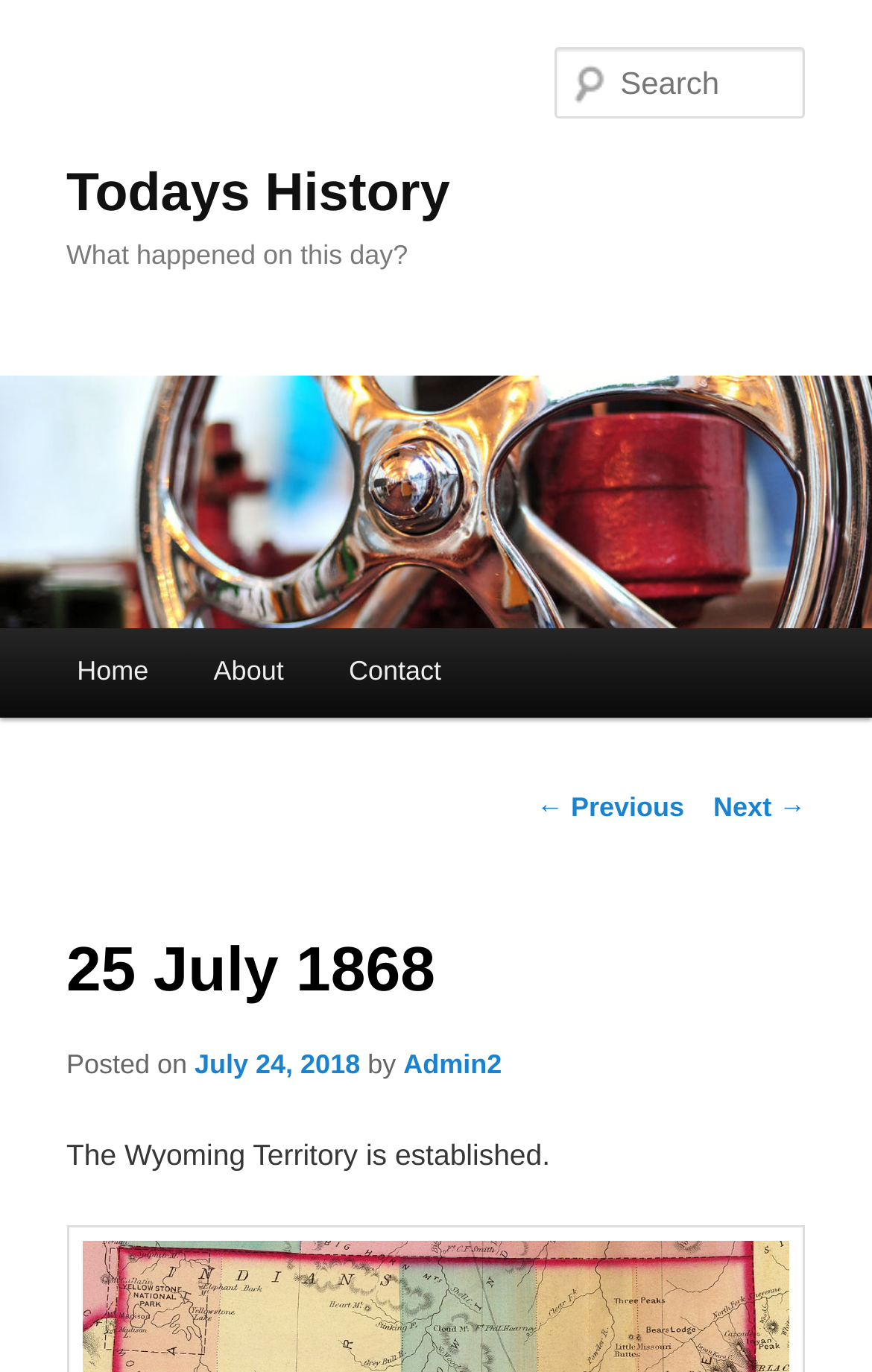Look at the image and answer the question in detail:
What is the date of the event?

I found the answer by looking at the heading '25 July 1868' which is a sub-element of the HeaderAsNonLandmark element. This heading is likely to be the date of the event being described on the webpage.